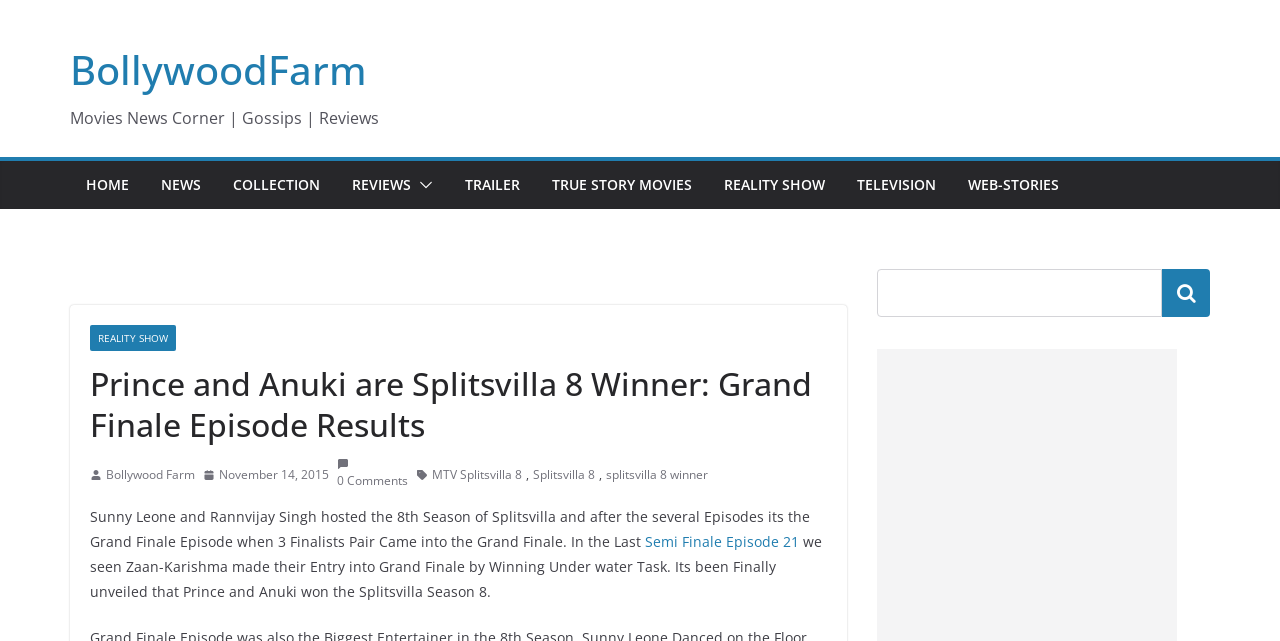How many finalists pairs came into the Grand Finale?
From the details in the image, answer the question comprehensively.

I determined the answer by reading the text content of the webpage, which states '...when 3 Finalists Pair Came into the Grand Finale...'. This suggests that there are 3 finalists pairs that came into the Grand Finale.